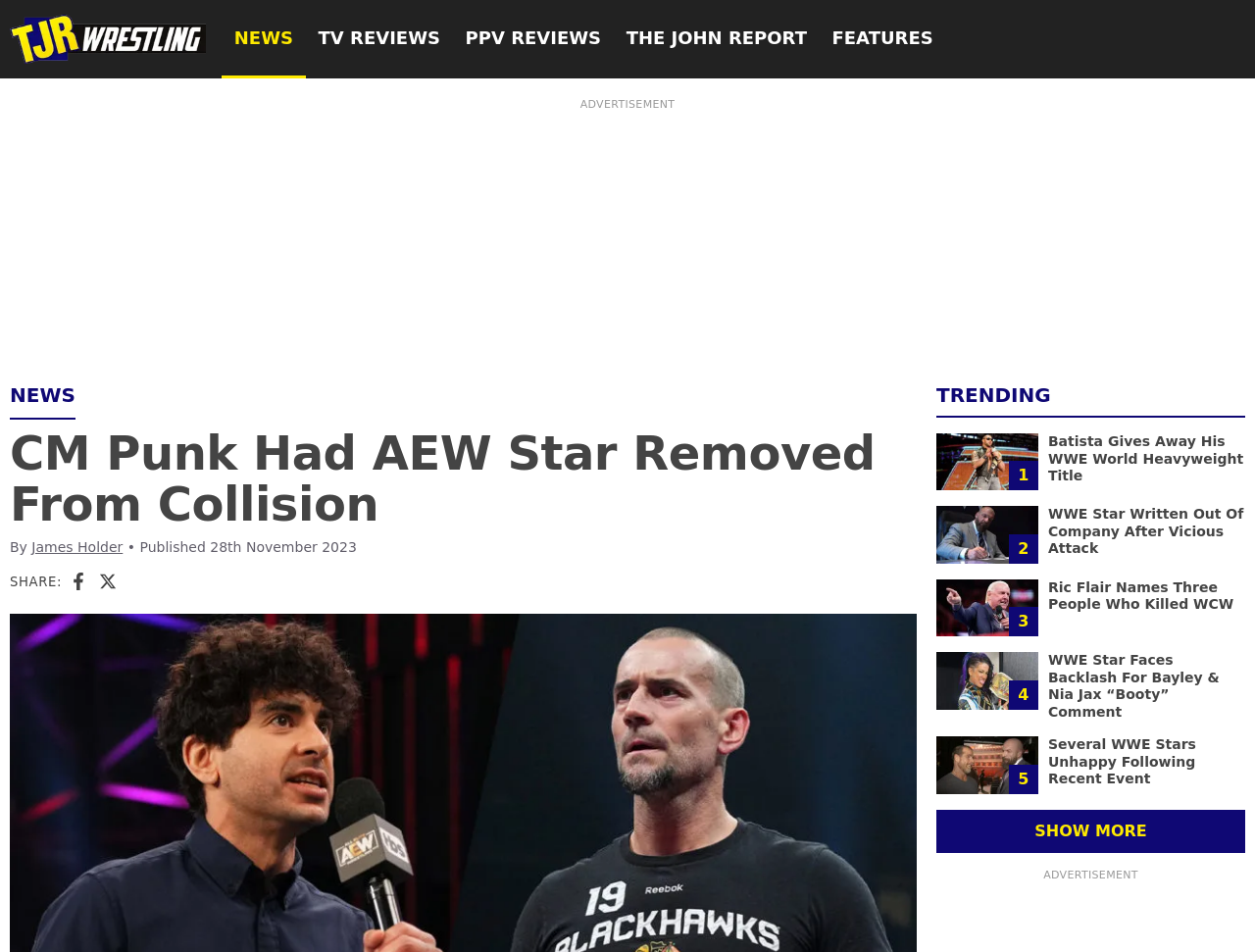Find the bounding box of the web element that fits this description: "Contacts".

None